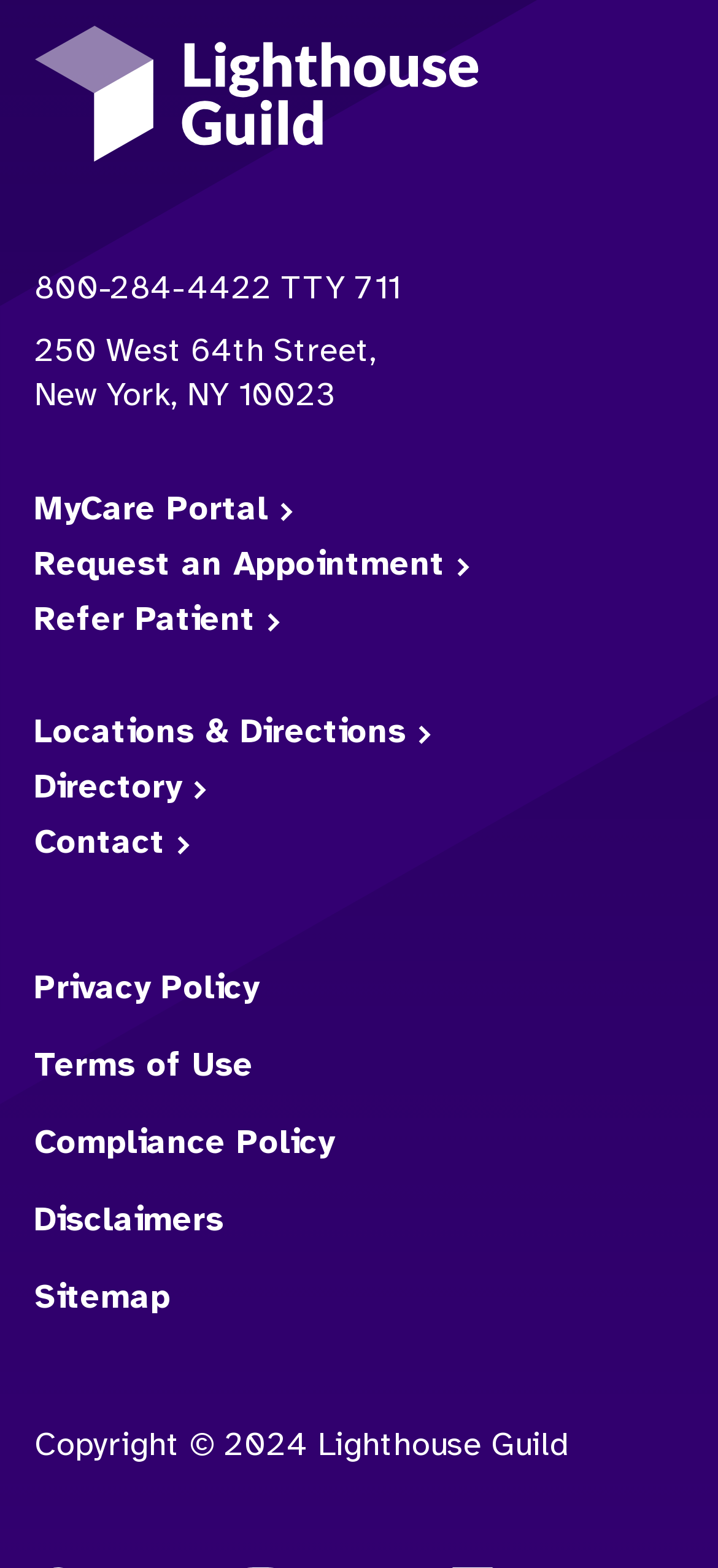Using the description: "Request an Appointment", determine the UI element's bounding box coordinates. Ensure the coordinates are in the format of four float numbers between 0 and 1, i.e., [left, top, right, bottom].

[0.048, 0.349, 0.653, 0.375]